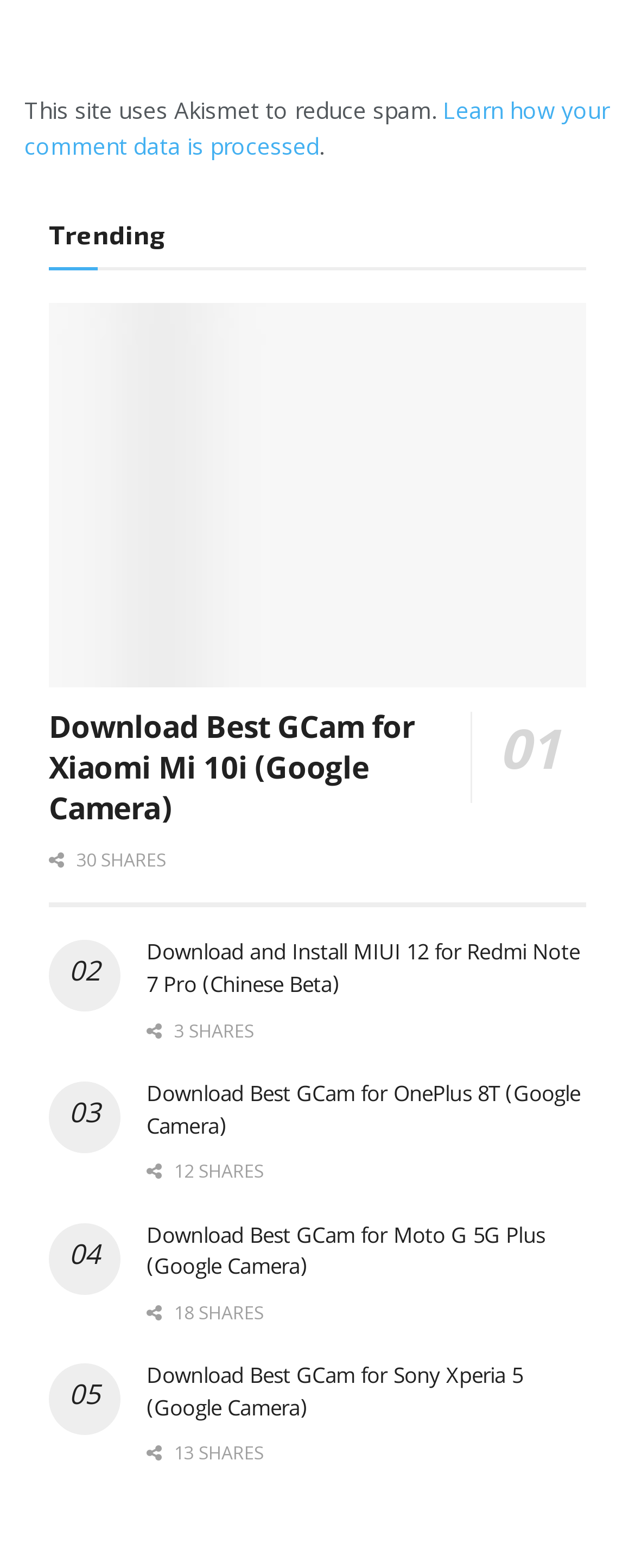Determine the bounding box coordinates of the region to click in order to accomplish the following instruction: "Learn how Akismet reduces spam". Provide the coordinates as four float numbers between 0 and 1, specifically [left, top, right, bottom].

[0.038, 0.06, 0.959, 0.103]